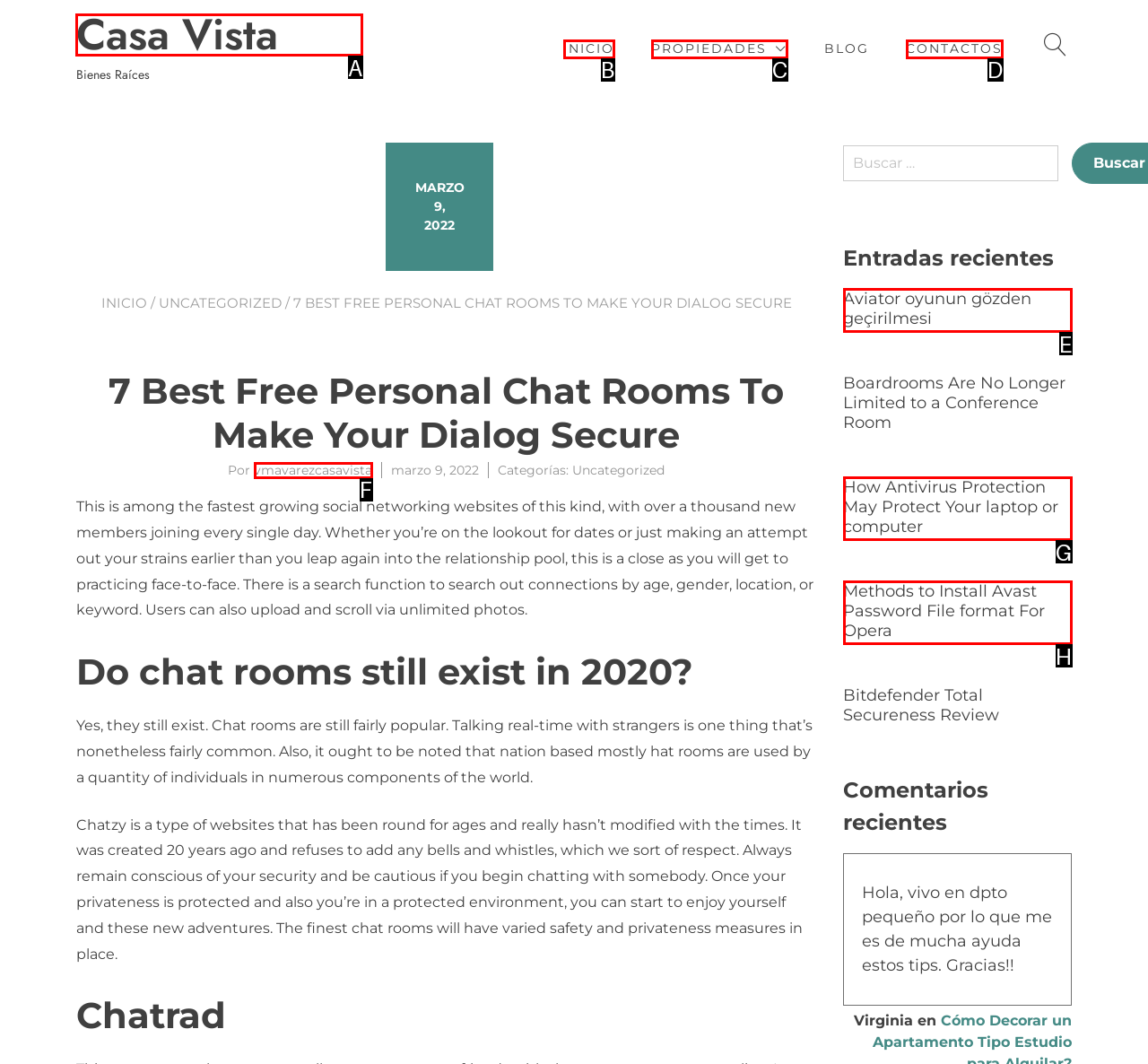Identify the letter of the correct UI element to fulfill the task: Click the 'Casa Vista' link from the given options in the screenshot.

A